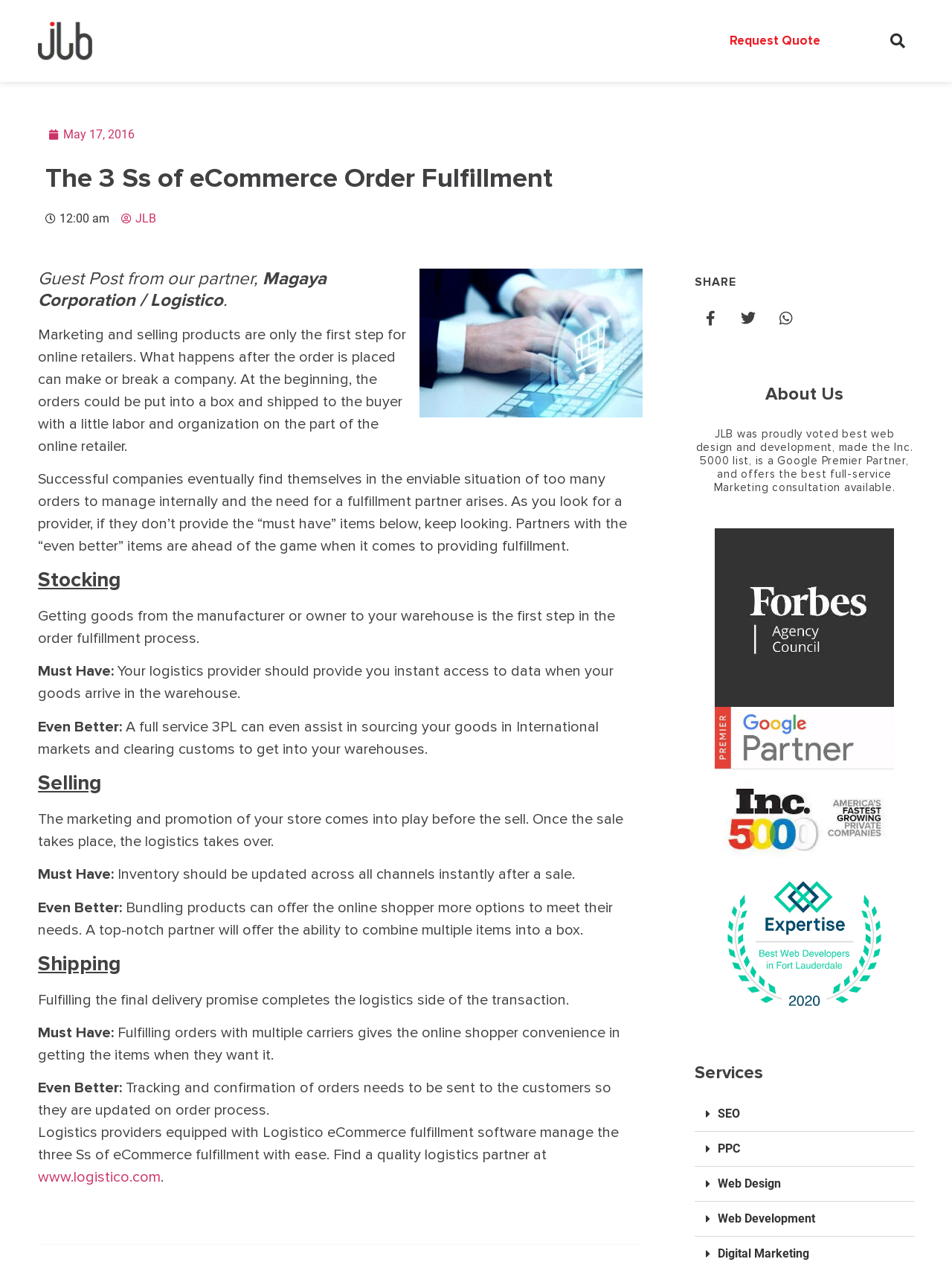Please provide the bounding box coordinate of the region that matches the element description: PPC. Coordinates should be in the format (top-left x, top-left y, bottom-right x, bottom-right y) and all values should be between 0 and 1.

[0.73, 0.897, 0.96, 0.924]